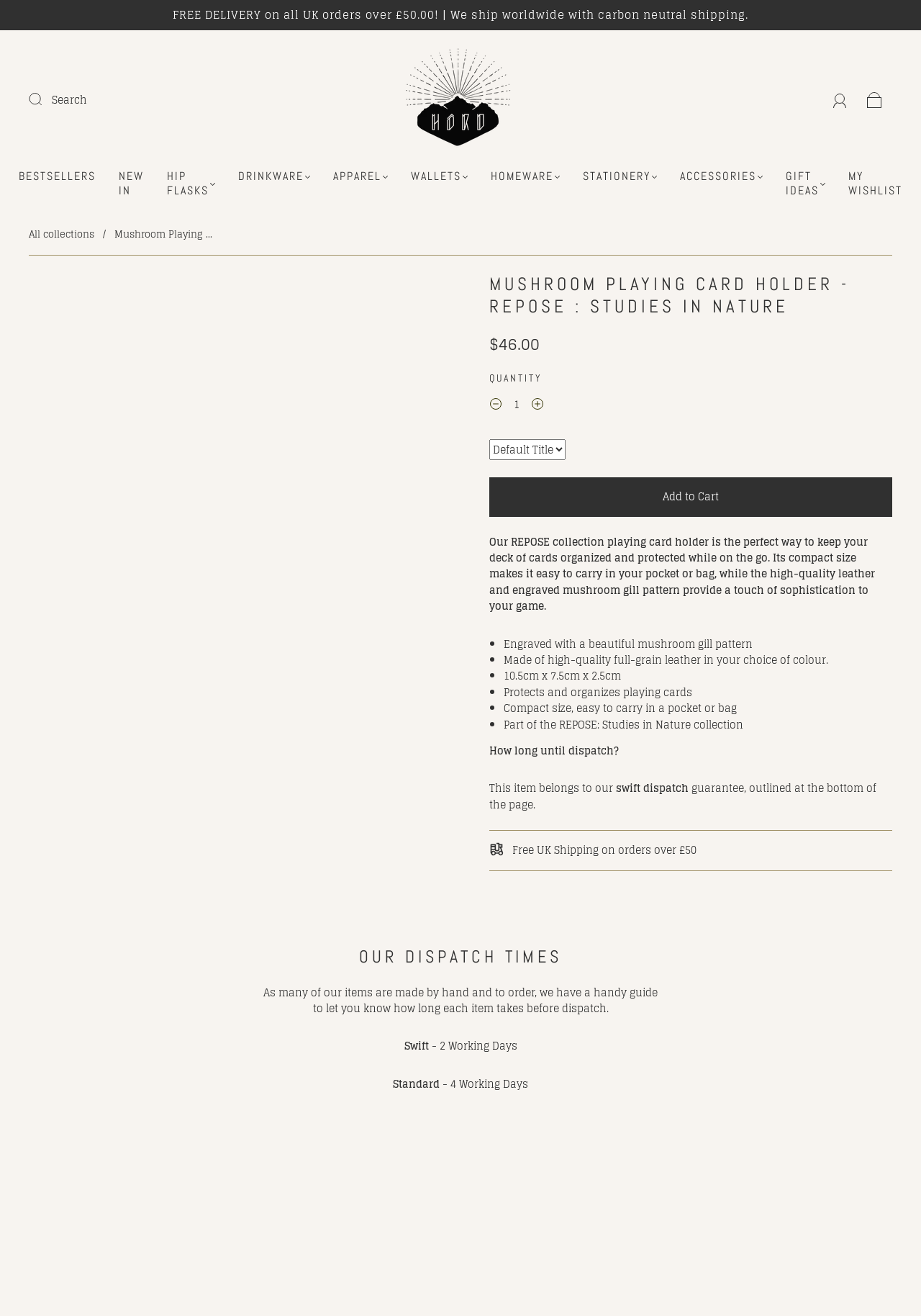Produce an elaborate caption capturing the essence of the webpage.

This webpage is about a product called "Mushroom Playing Card Holder - REPOSE : Studies in Nature" from the brand HÔRD. At the top of the page, there is a navigation bar with links to various categories such as "BESTSELLERS", "NEW IN", "HIP FLASKS", and more. Below the navigation bar, there is a search bar with a submit button and a social media icon.

On the left side of the page, there is a breadcrumb navigation showing the current location of the product. The product title "MUSHROOM PLAYING CARD HOLDER - REPOSE : STUDIES IN NATURE" is displayed prominently in the middle of the page, along with the price "$46.00".

Below the product title, there is a section to select the quantity of the product, with buttons to increase or decrease the quantity. There is also a "Add to Cart" button.

The product description is divided into several sections. The first section describes the product as a compact and sophisticated way to carry playing cards. The second section lists the product features, including the engraved mushroom gill pattern, high-quality leather, and compact size. The third section provides additional information about the product, including the dispatch guarantee and free UK shipping on orders over £50.

Throughout the page, there are several images, including the product image, social media icons, and a logo of the brand HÔRD. The overall layout of the page is clean and easy to navigate, with clear headings and concise text.